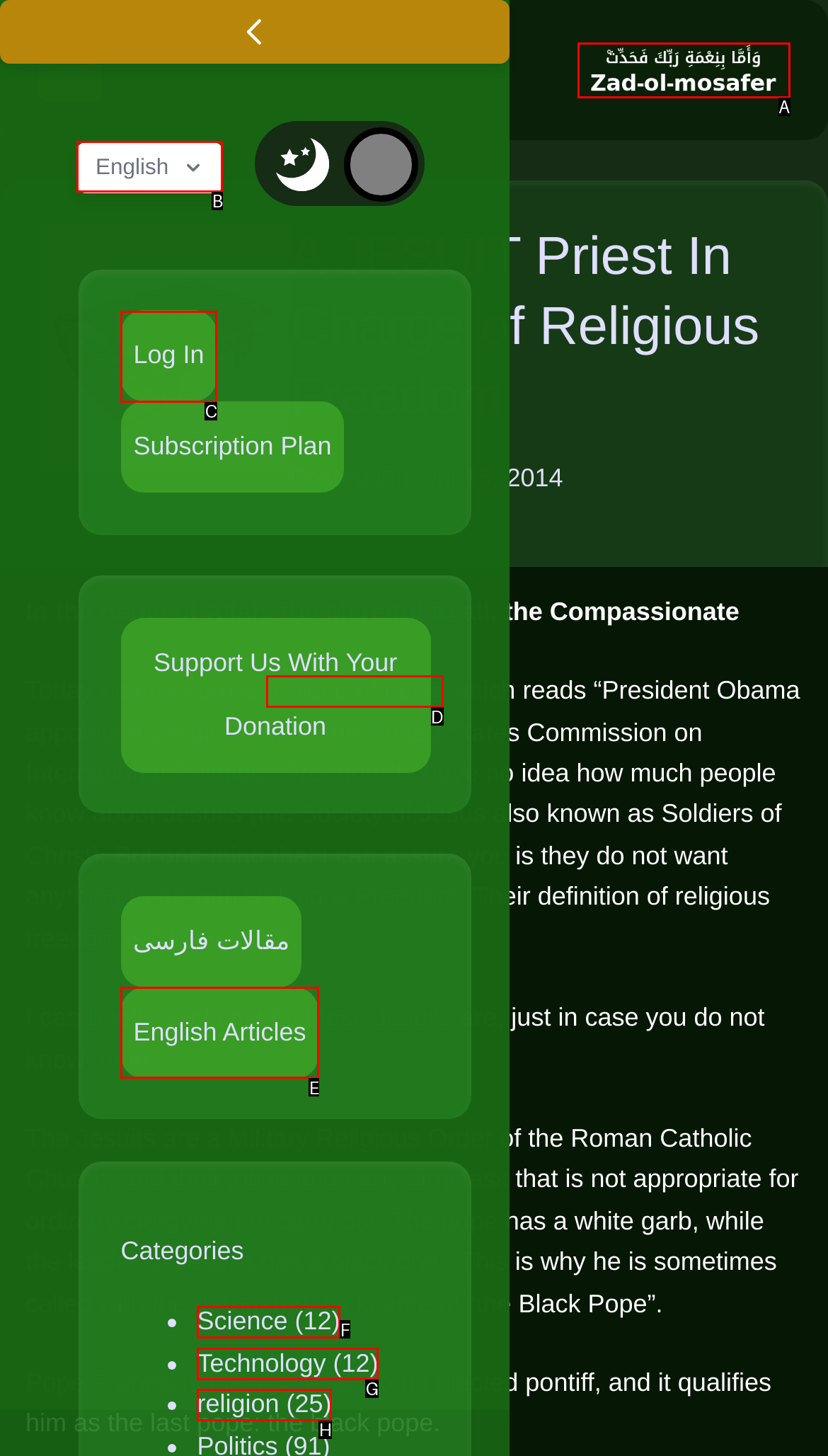Determine which UI element matches this description: Lindsay Holland
Reply with the appropriate option's letter.

None